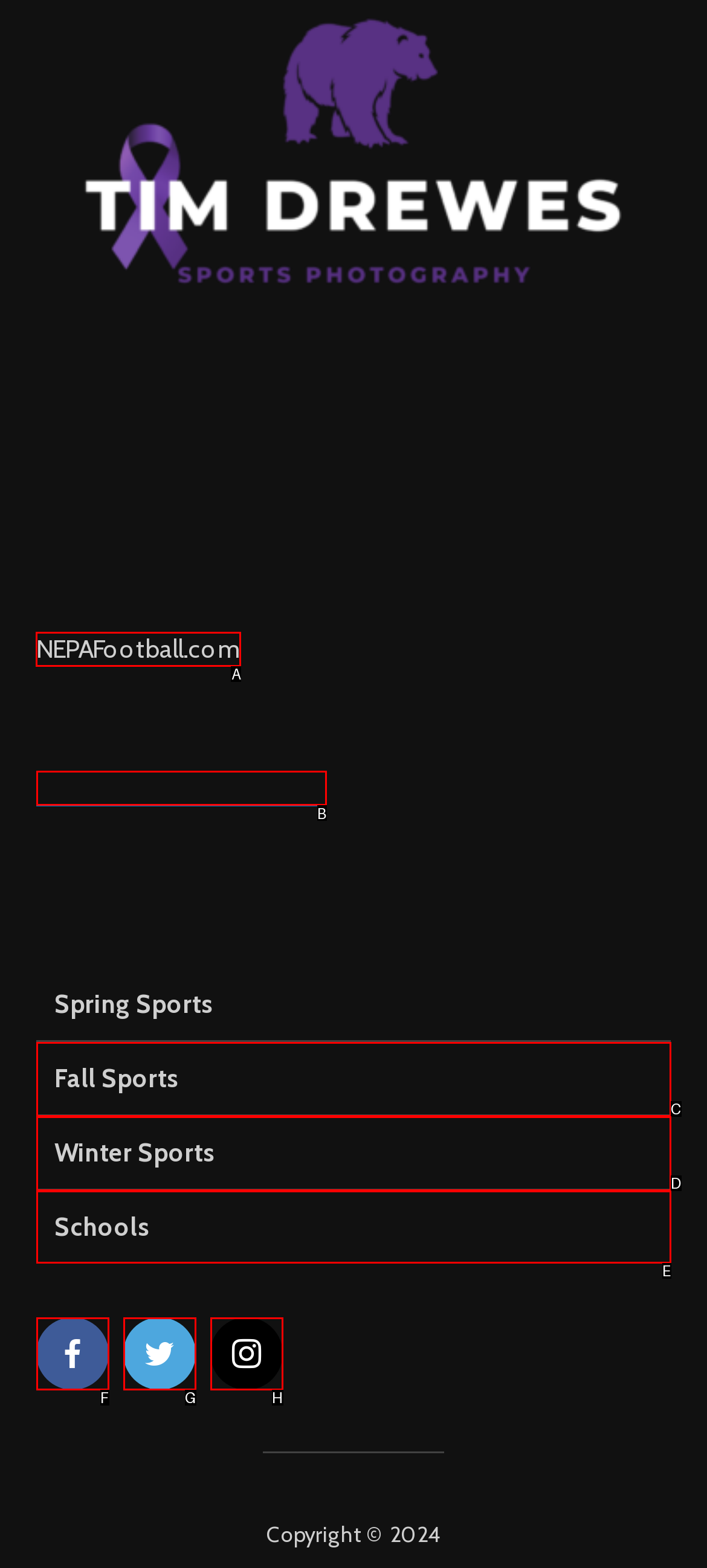To achieve the task: Visit NEPAFootball.com, which HTML element do you need to click?
Respond with the letter of the correct option from the given choices.

A